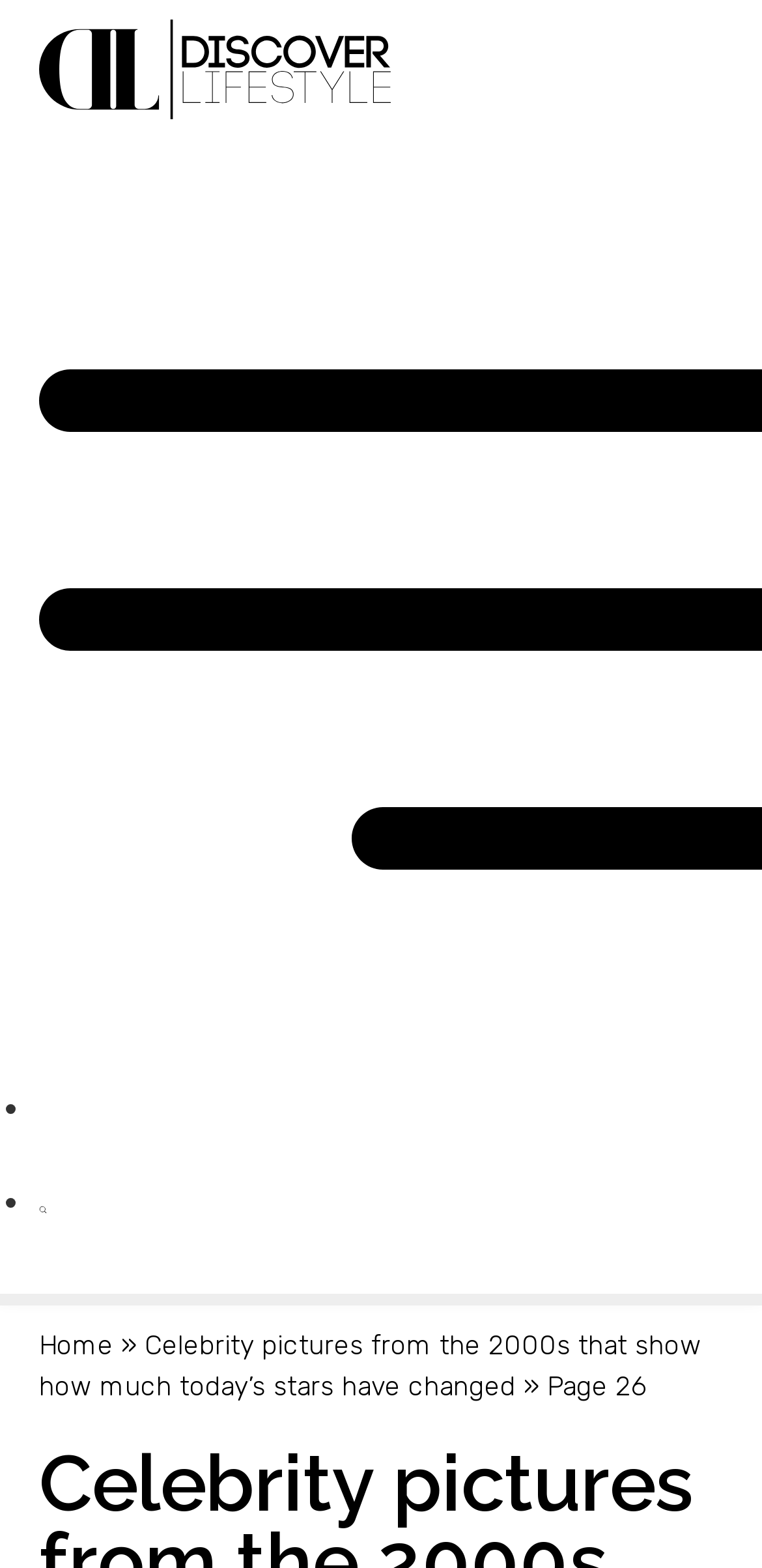Use a single word or phrase to answer the question:
What is the function of the link at the top?

Go to homepage